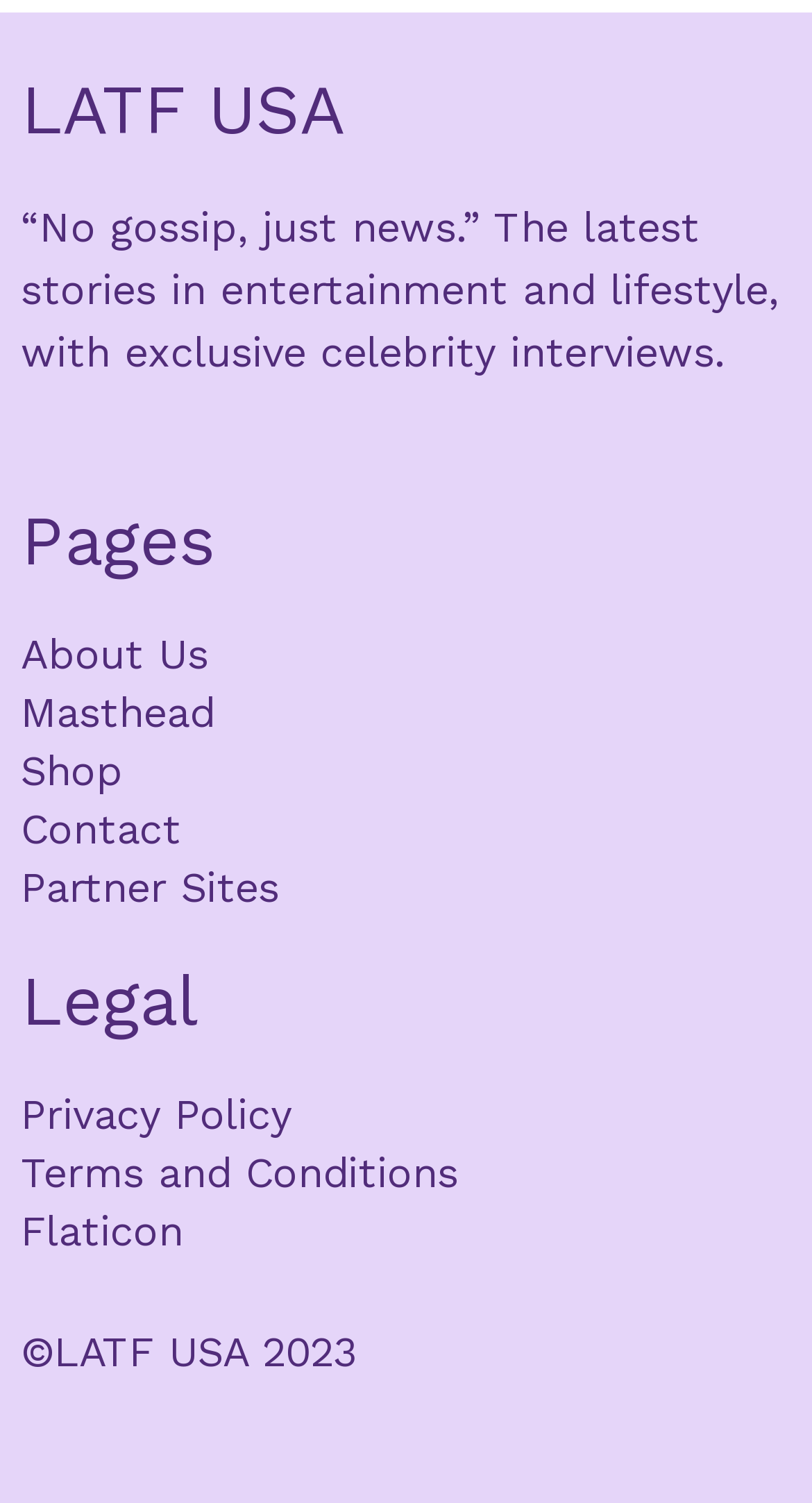Please provide a comprehensive answer to the question below using the information from the image: What year is the copyright of LATF USA?

The static text element with the bounding box coordinates [0.026, 0.883, 0.441, 0.916] contains the copyright information, which includes the year 2023.